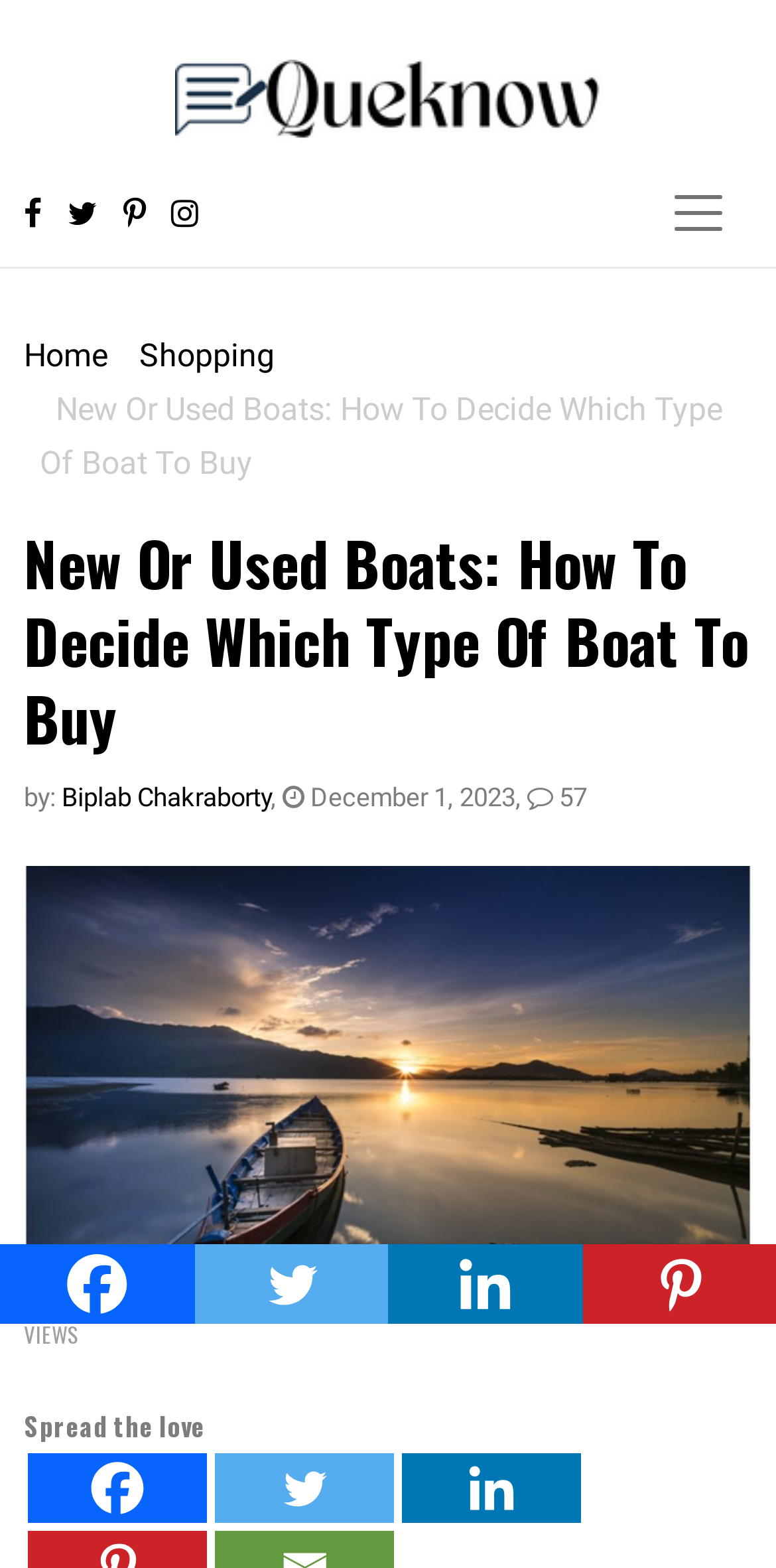Kindly provide the bounding box coordinates of the section you need to click on to fulfill the given instruction: "View the article image".

[0.031, 0.552, 0.969, 0.808]